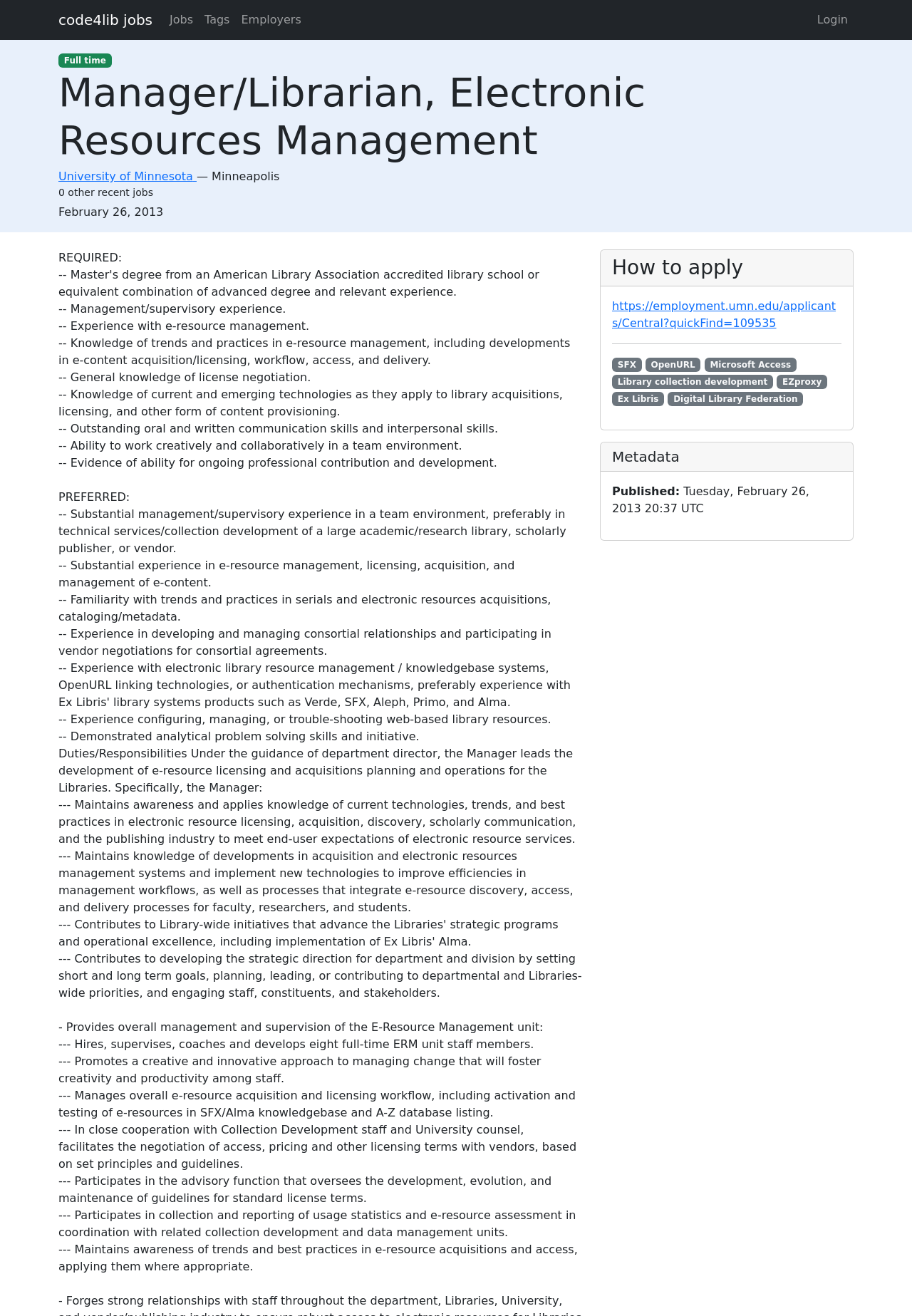Please provide a one-word or phrase answer to the question: 
How can one apply for the job?

Through the provided link